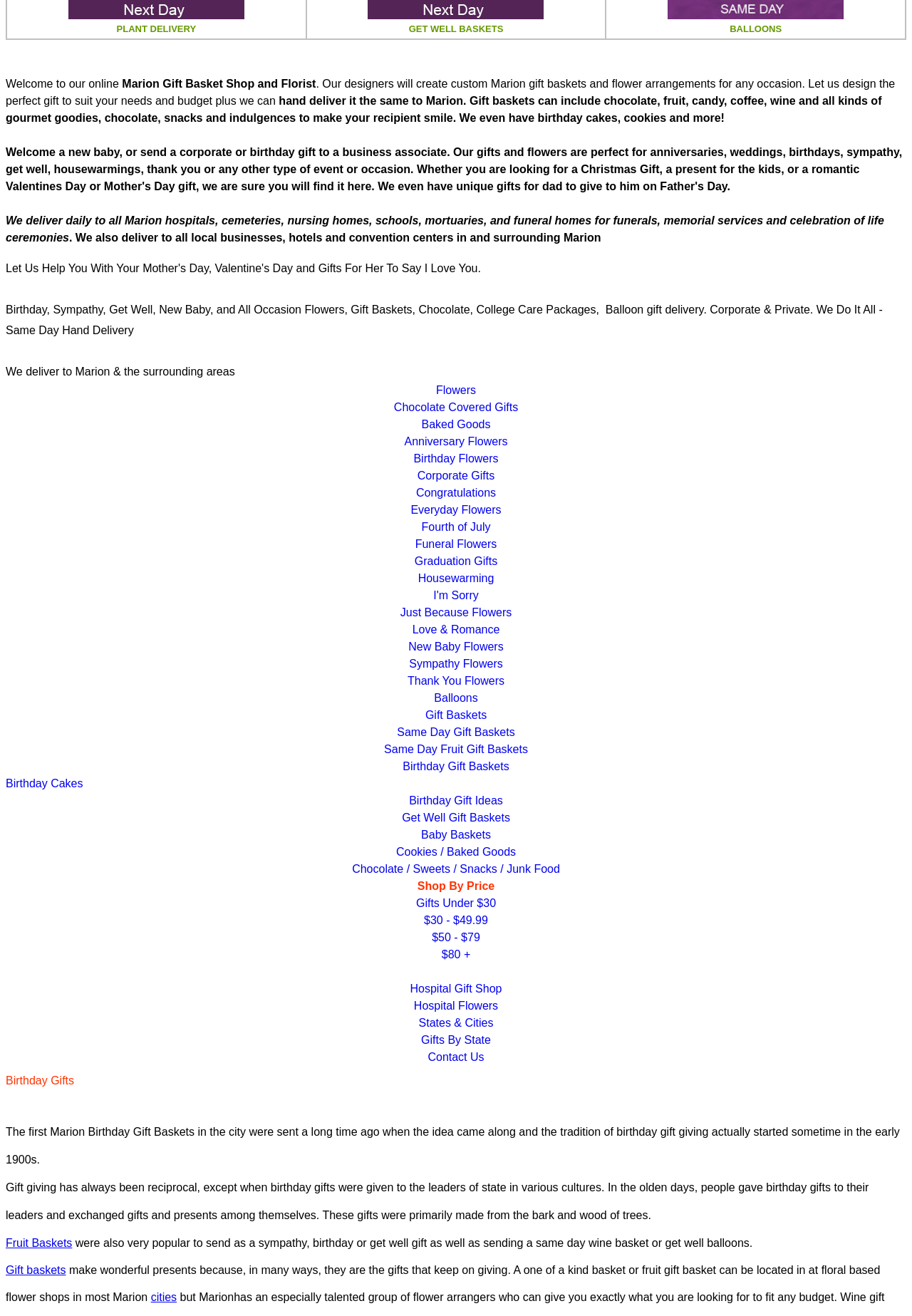Given the description Shoreditch, predict the bounding box coordinates of the UI element. Ensure the coordinates are in the format (top-left x, top-left y, bottom-right x, bottom-right y) and all values are between 0 and 1.

None